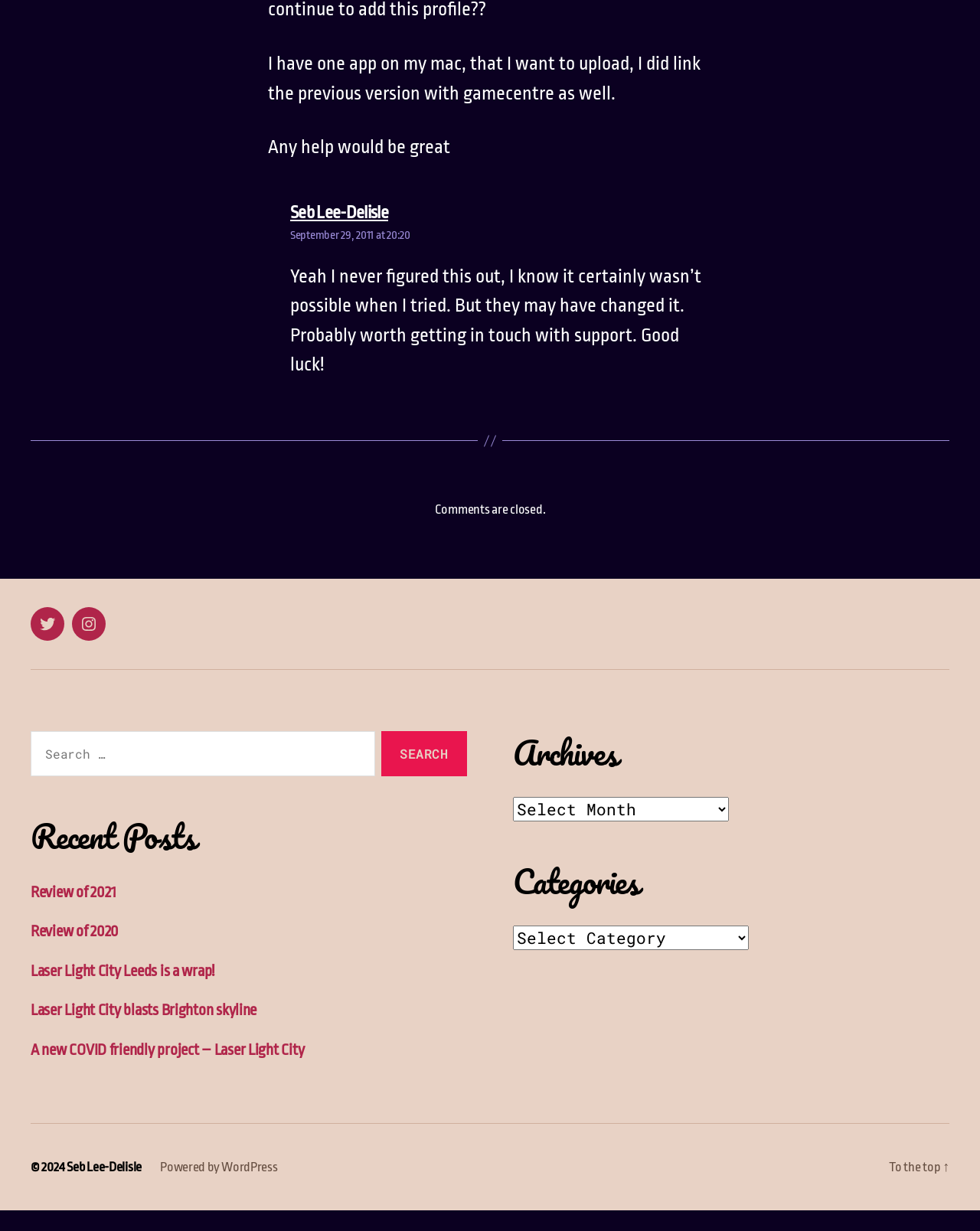Given the description "Powered by WordPress", determine the bounding box of the corresponding UI element.

[0.163, 0.959, 0.283, 0.971]